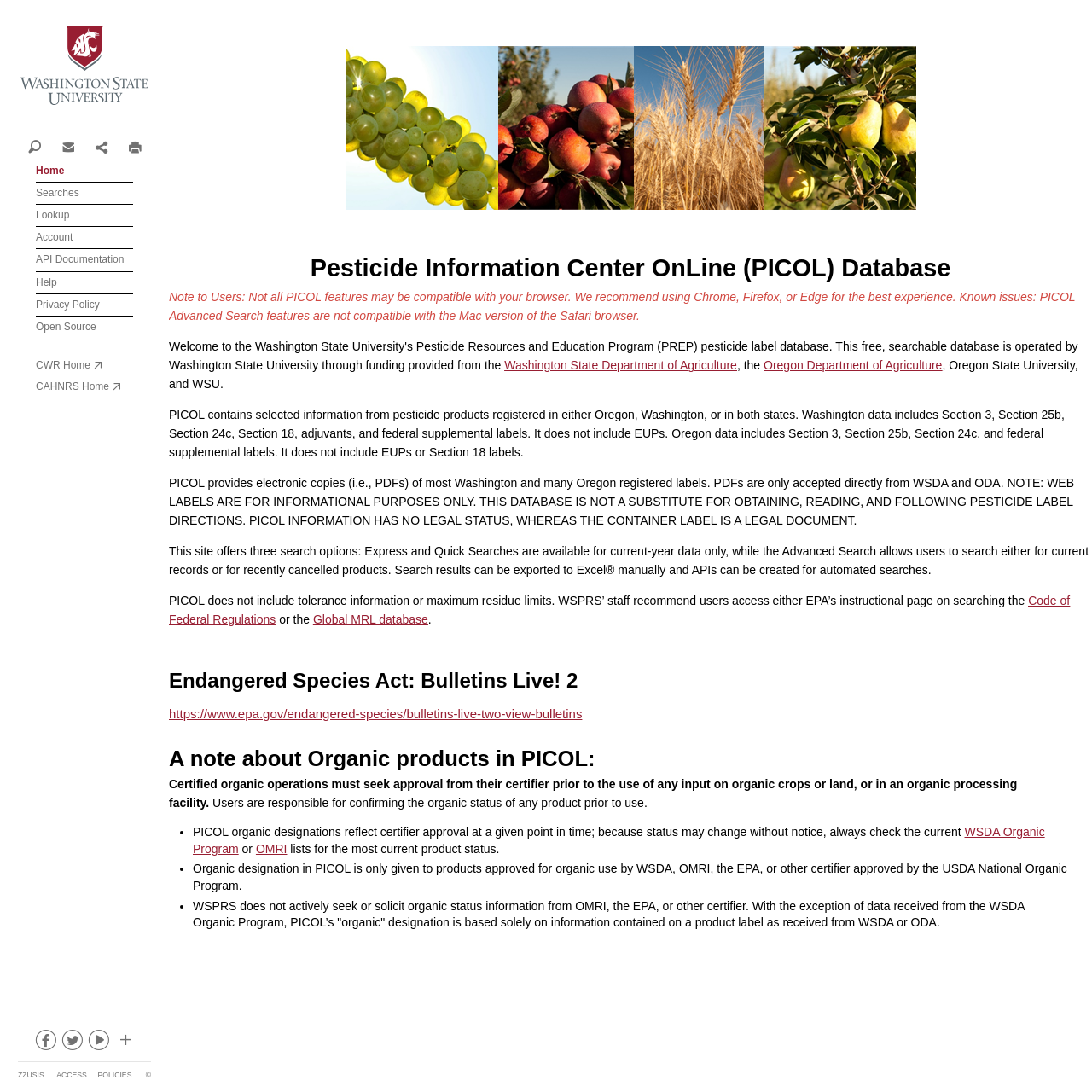Provide an in-depth caption for the contents of the webpage.

The webpage is an index page for the Pesticide Information Center OnLine (PICOL) database, which is a collaborative project between Washington State University, the Washington State Department of Agriculture, and the Oregon Department of Agriculture. 

At the top of the page, there is a main navigation menu with links to "Home", "Searches", "Lookup", "Account", "API Documentation", "Help", "Privacy Policy", "Open Source", "CWR Home", and "CAHNRS Home". 

Below the navigation menu, there is a prominent image on the left side of the page, followed by a horizontal separator line. 

The main content of the page is divided into several sections. The first section is a heading that reads "Pesticide Information Center OnLine (PICOL) Database", followed by a note to users about browser compatibility issues. 

The next section provides information about the PICOL database, including its contents, search options, and limitations. There are several paragraphs of text that explain the database's features and usage guidelines. 

Further down the page, there is a section about organic products in PICOL, which includes a heading, several paragraphs of text, and a list of bullet points that provide additional information. 

At the bottom of the page, there are several links to social media platforms, a directory, and other university resources. There is also a copyright notice at the very bottom of the page. 

On the top-right corner of the page, there are four buttons: "$ Search", "✉ Contact", "⎙ Print", and " Share".